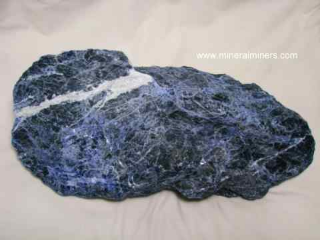Analyze the image and describe all key details you can observe.

This image showcases a stunning piece of natural sodalite, a lapidary-grade rough specimen characterized by its rich blue color and striking white veins. The specimen appears to have been mined in Brazil and weighs approximately 15.6 pounds. It features dimensions of 10.5 inches by 8 inches by 4 inches, making it an impressive decorator piece. Ideal for display, this unique sodalite rough could yield several smaller carvings or cabs, enhancing its appeal for both collectors and enthusiasts. The light background enhances its deep blue hues, drawing attention to the intricate patterns formed by the mineral's natural composition.